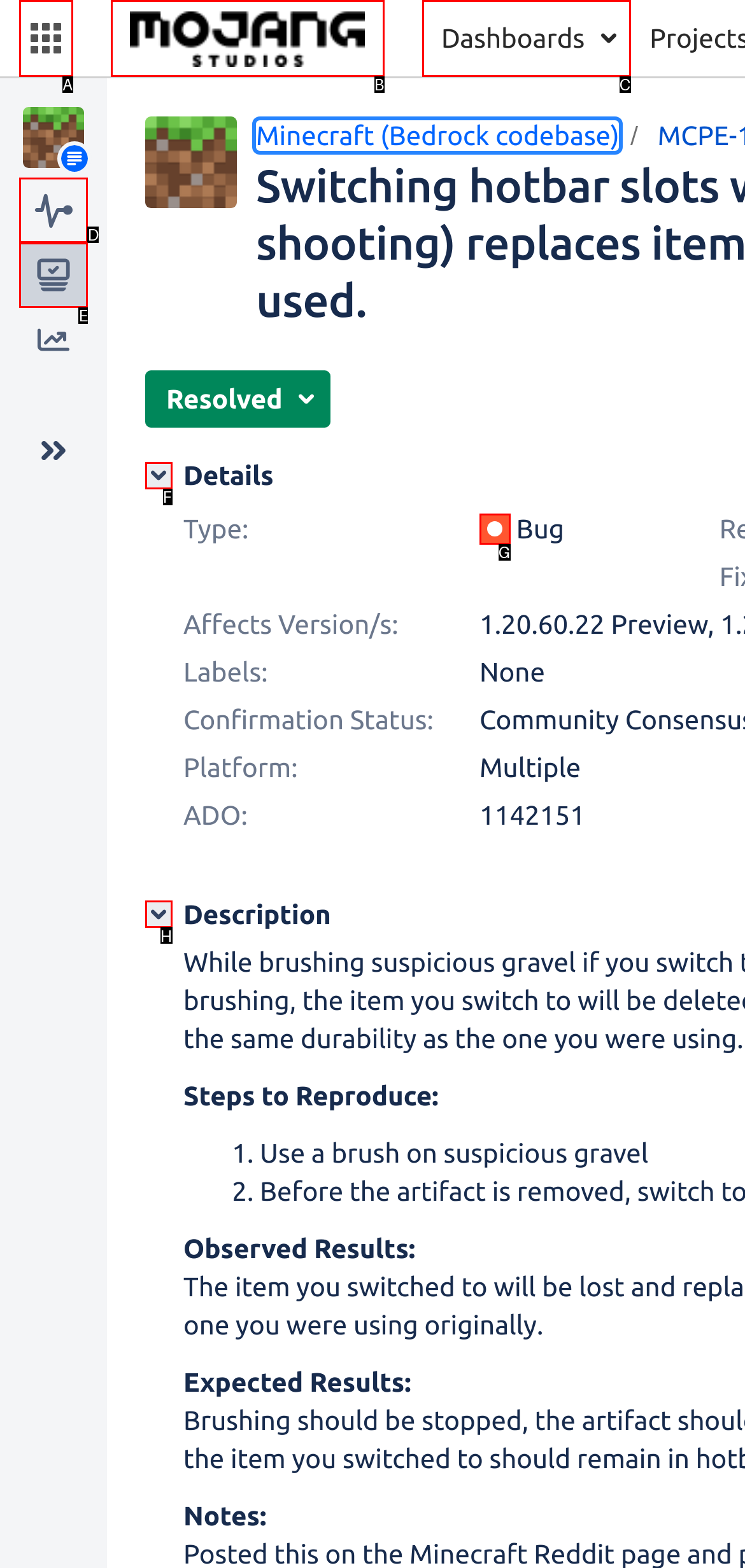Select the letter of the option that corresponds to: Linked Applications
Provide the letter from the given options.

A